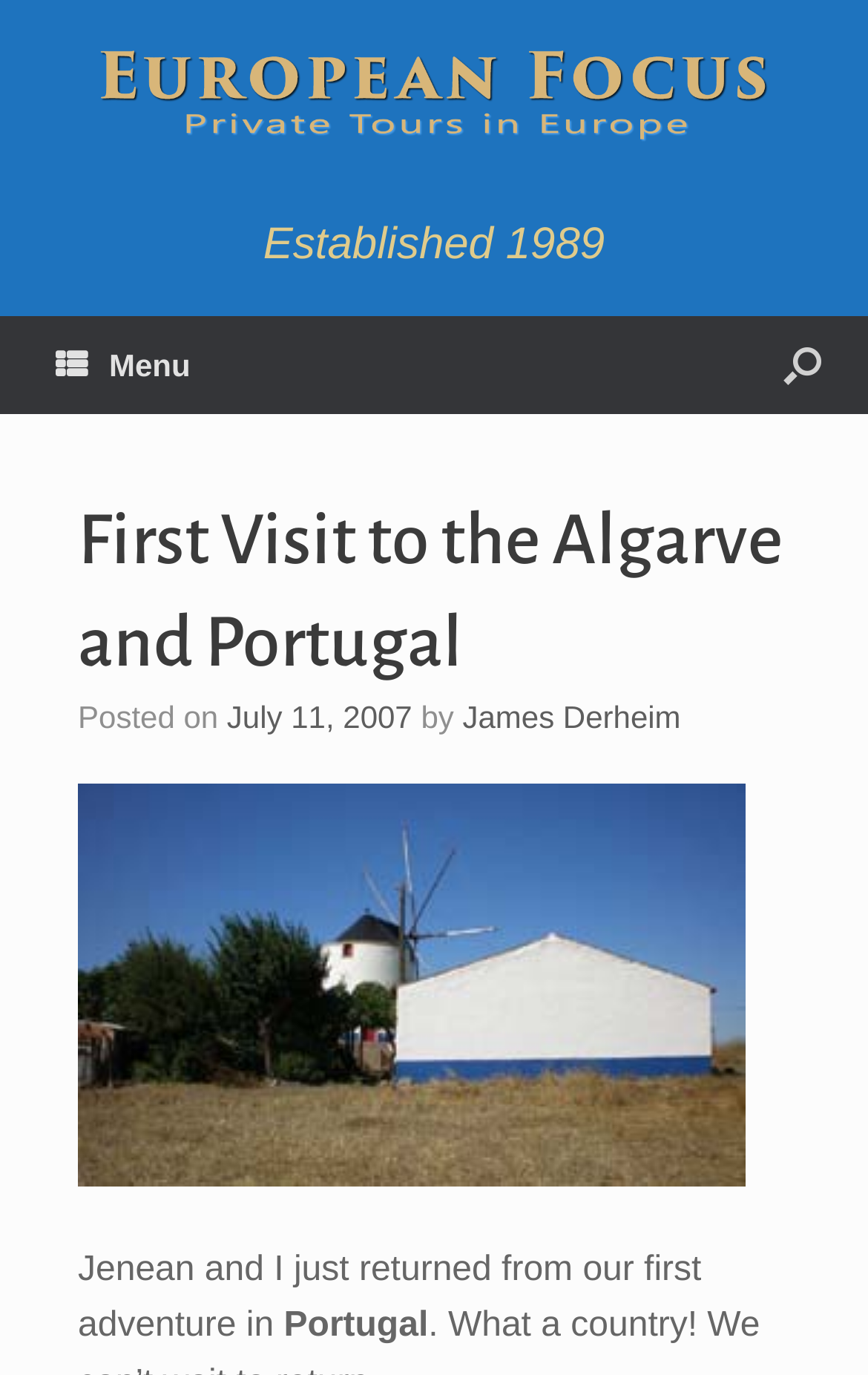What is the logo of the website?
Please answer the question as detailed as possible based on the image.

The logo is located at the top left corner of the webpage, and it is an image with the text 'European Focus'.